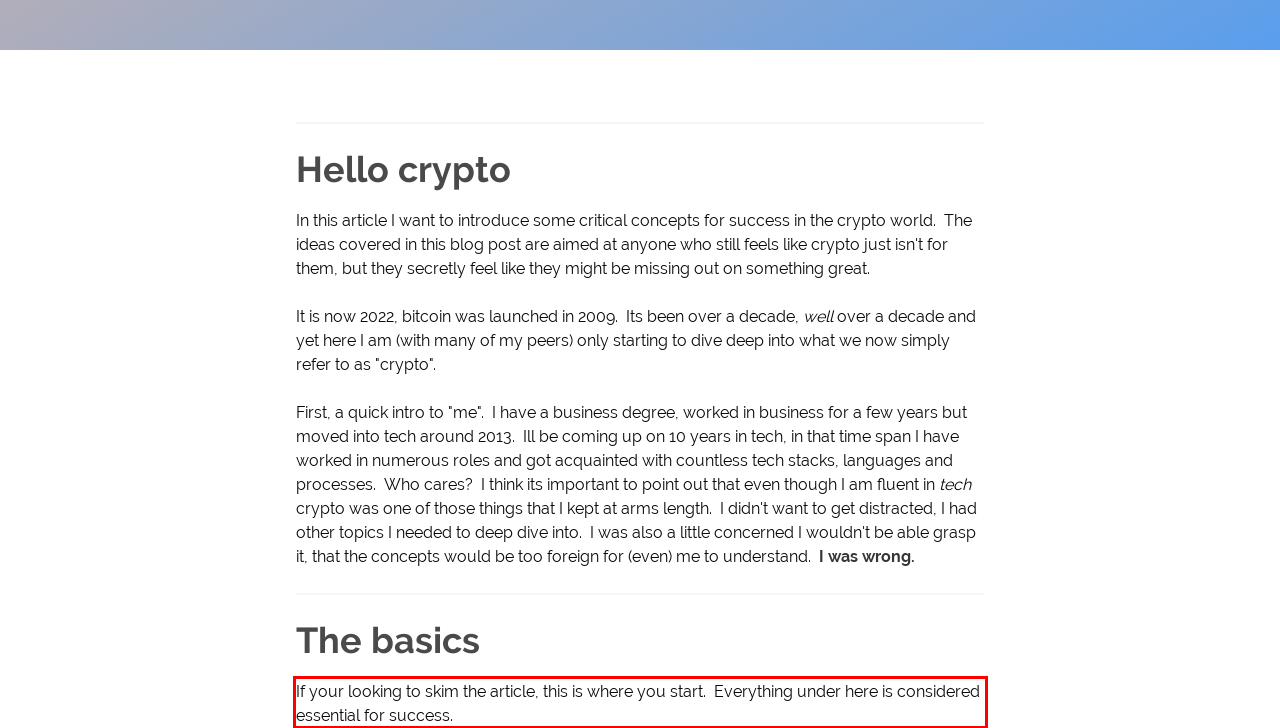You have a screenshot of a webpage, and there is a red bounding box around a UI element. Utilize OCR to extract the text within this red bounding box.

If your looking to skim the article, this is where you start. Everything under here is considered essential for success.